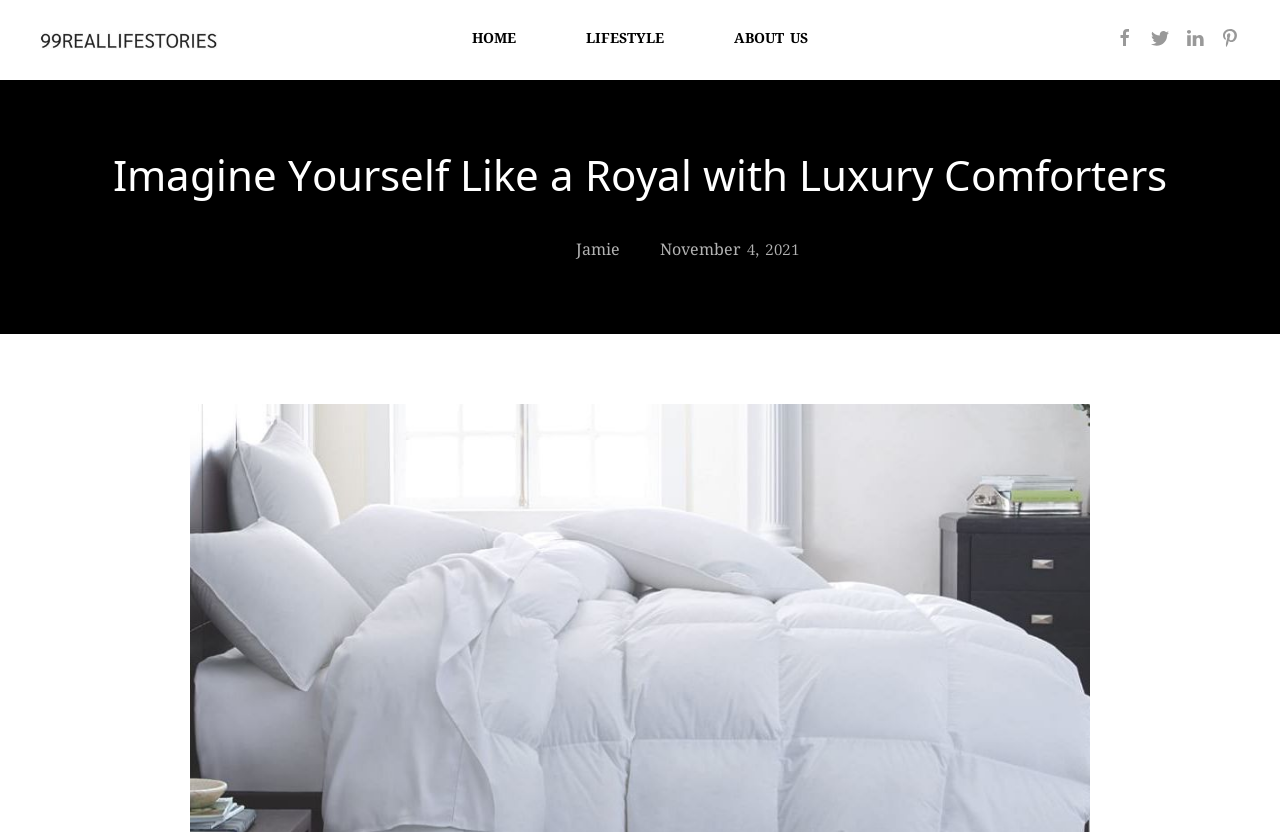Predict the bounding box of the UI element based on this description: "About us".

[0.573, 0.0, 0.631, 0.096]